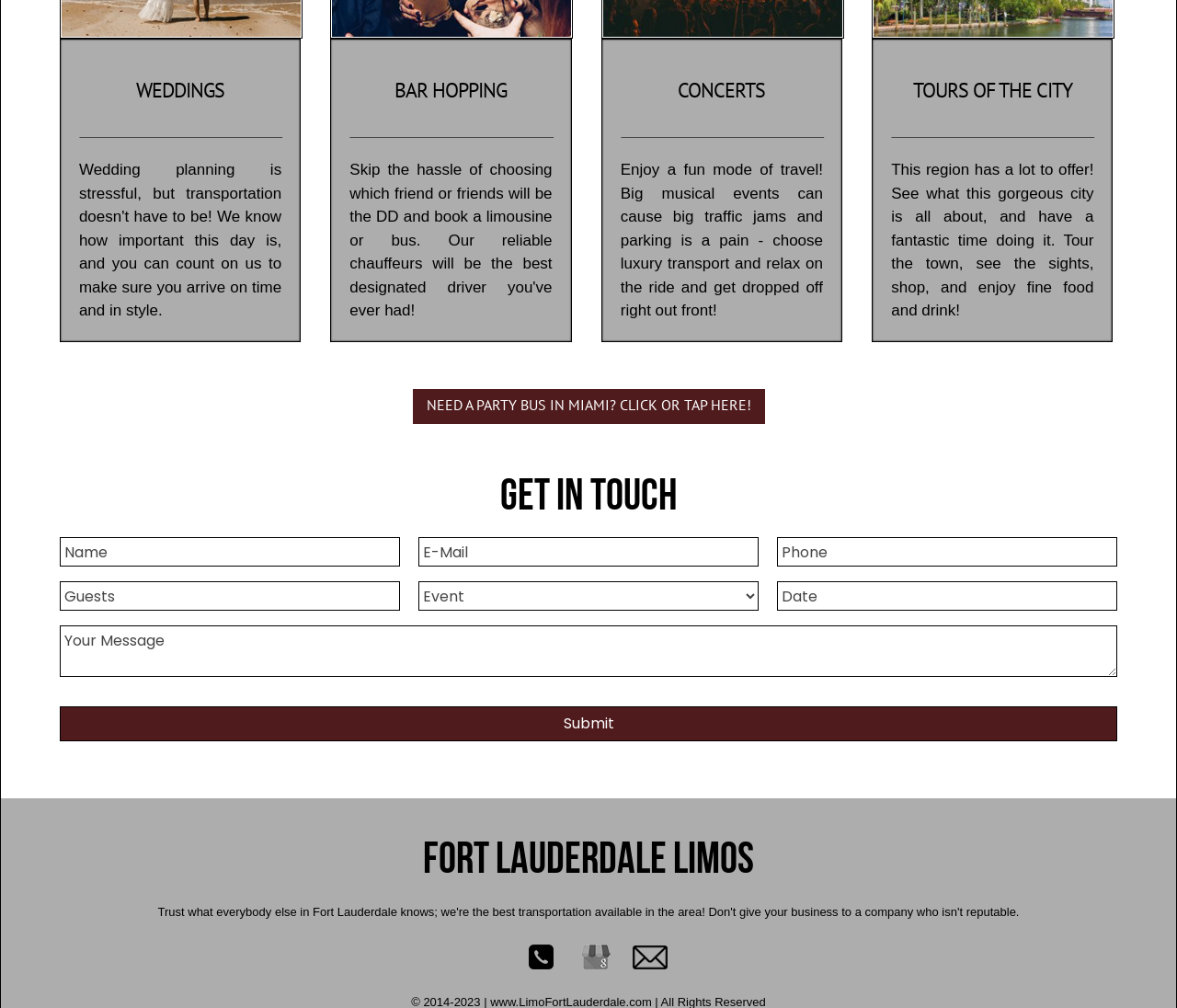What is the main theme of this website?
Using the image as a reference, answer the question in detail.

Based on the headings and text on the webpage, it appears that the website is focused on providing party bus services for various events such as weddings, bar hopping, concerts, and tours of the city.